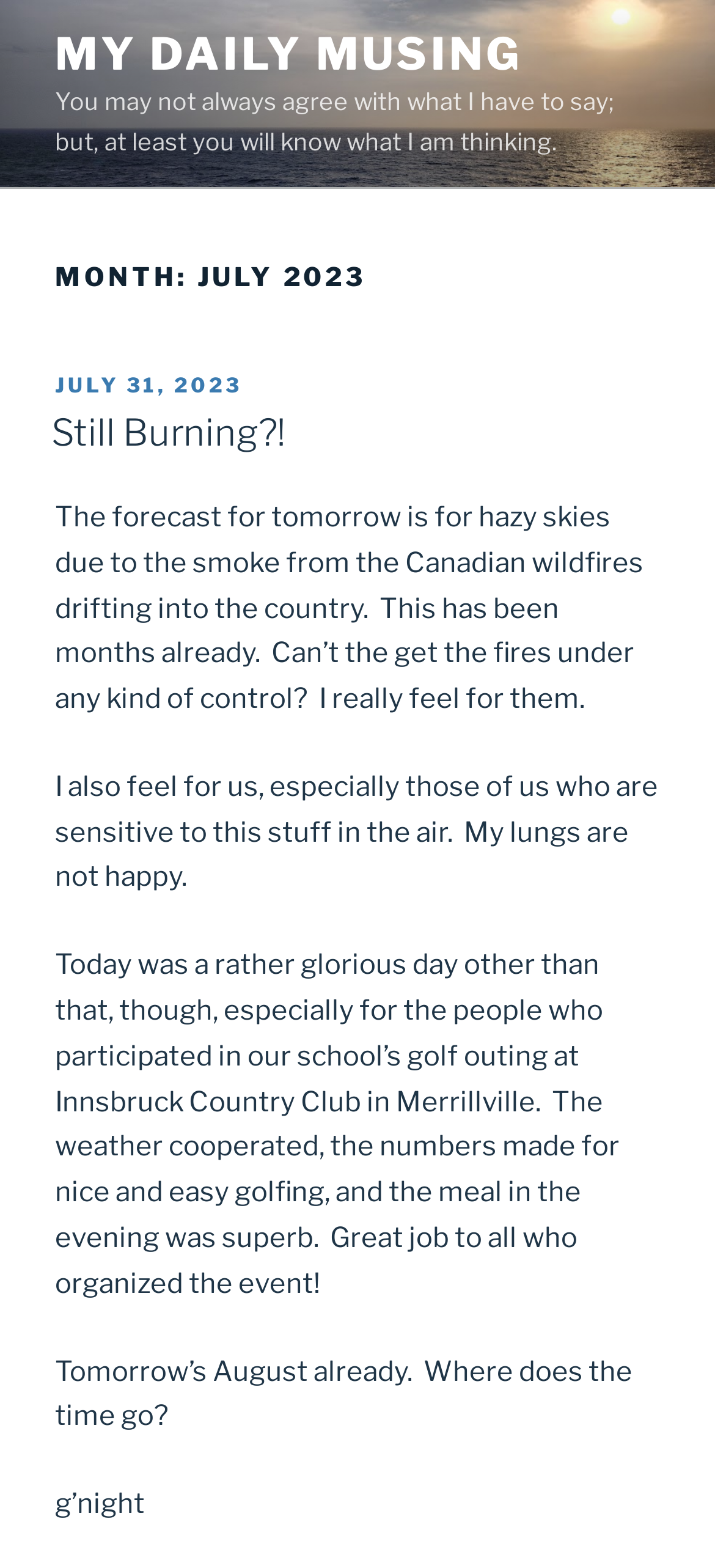Using the provided element description "Still Burning?!", determine the bounding box coordinates of the UI element.

[0.072, 0.262, 0.4, 0.29]